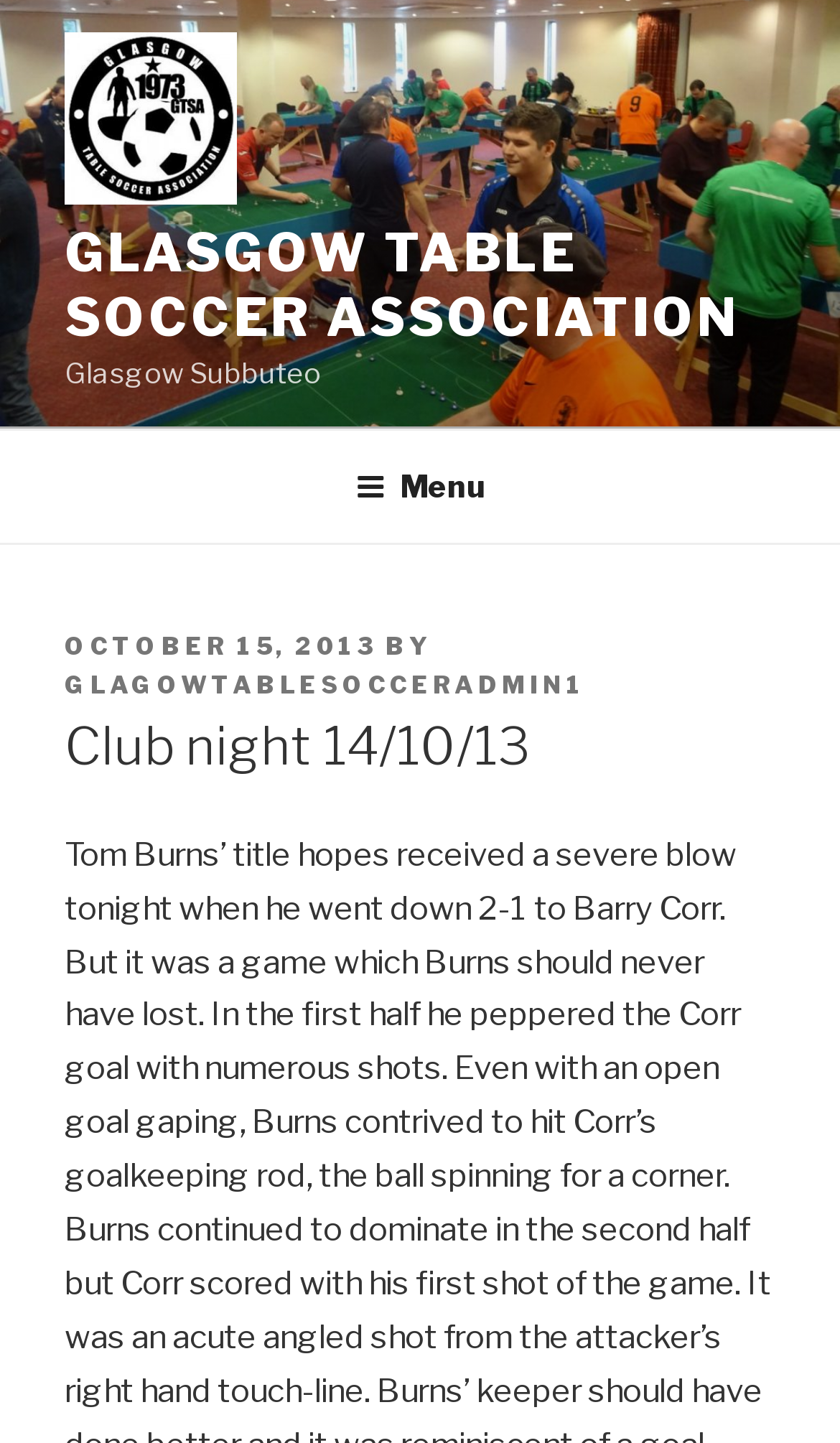Locate the heading on the webpage and return its text.

Club night 14/10/13